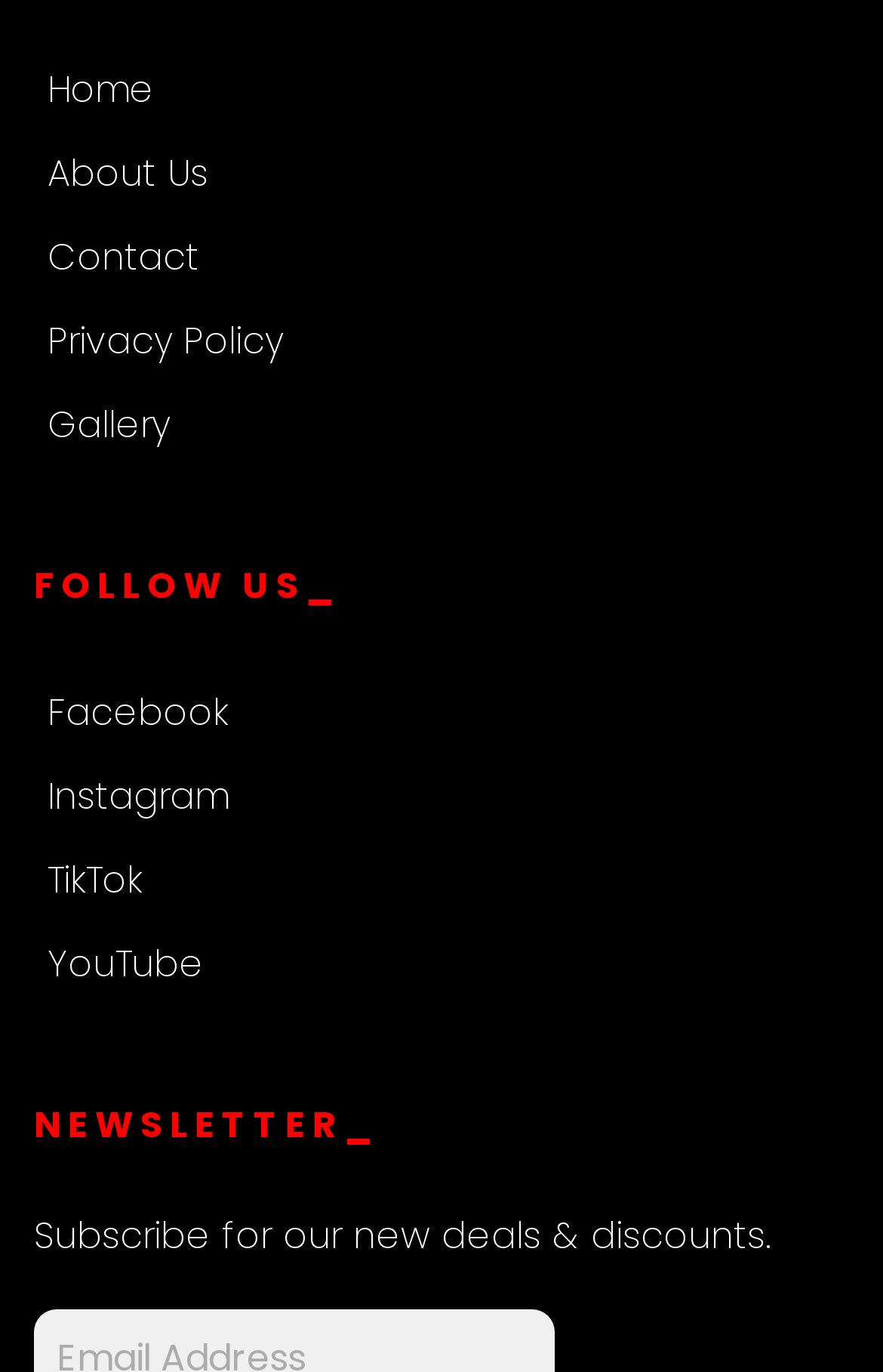What is the text above the social media links?
Please answer the question with a single word or phrase, referencing the image.

FOLLOW US_